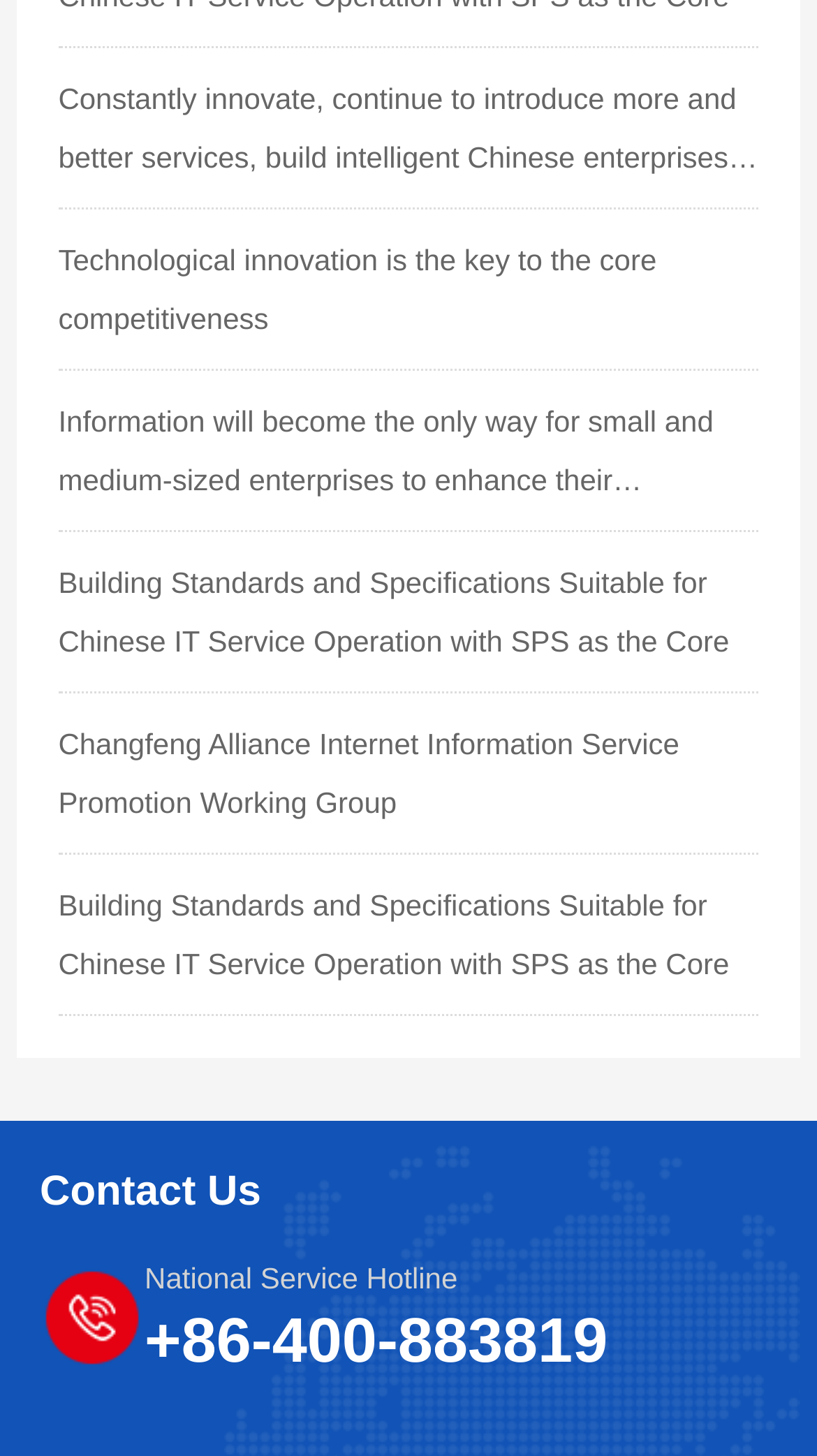Please provide a comprehensive answer to the question based on the screenshot: What is the significance of SPS in the webpage?

The webpage mentions 'Building Standards and Specifications Suitable for Chinese IT Service Operation with SPS as the Core' twice, indicating that SPS is a crucial component of IT service operation and is being emphasized on this webpage.